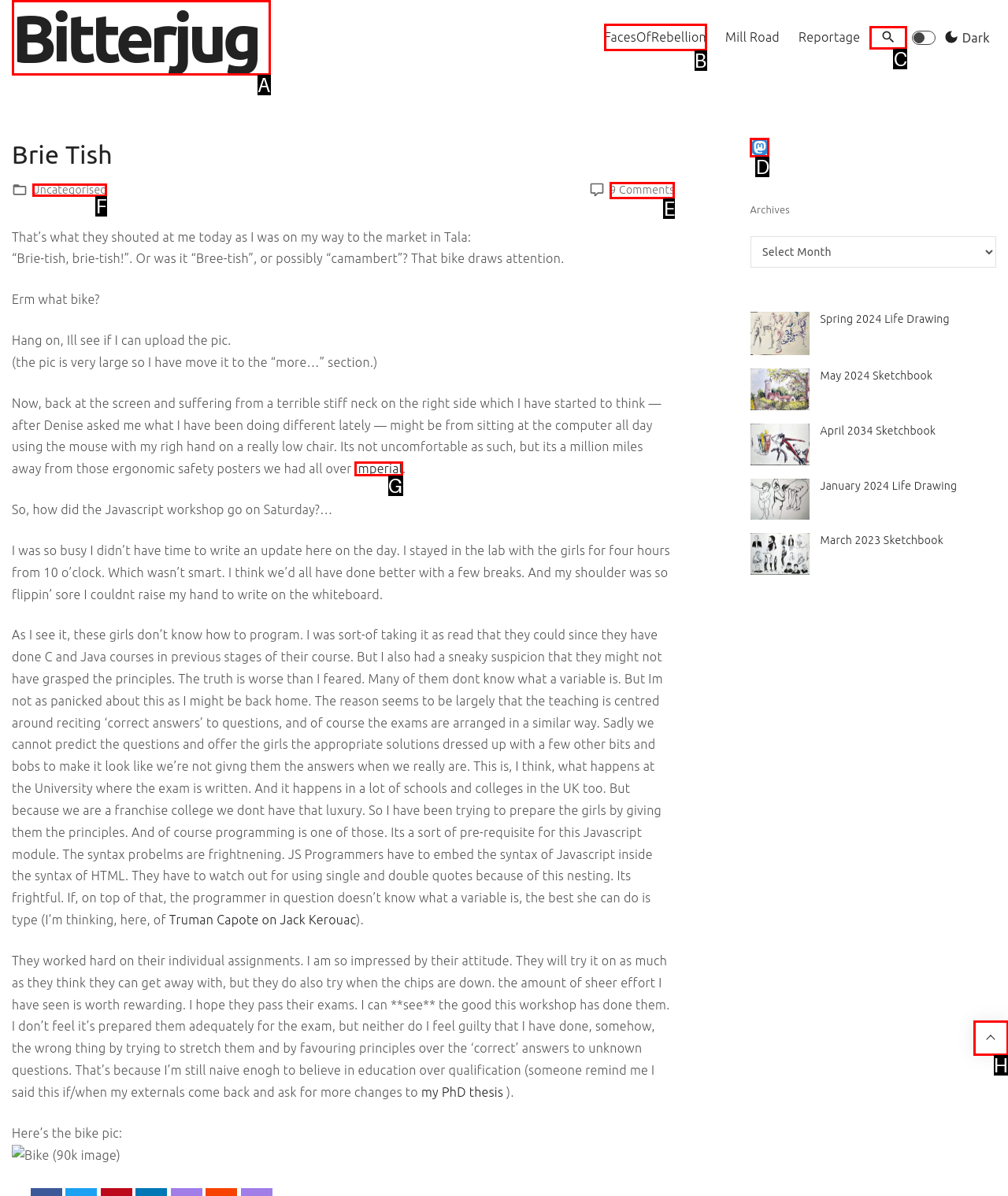Identify the letter of the UI element that corresponds to: Imperial
Respond with the letter of the option directly.

G